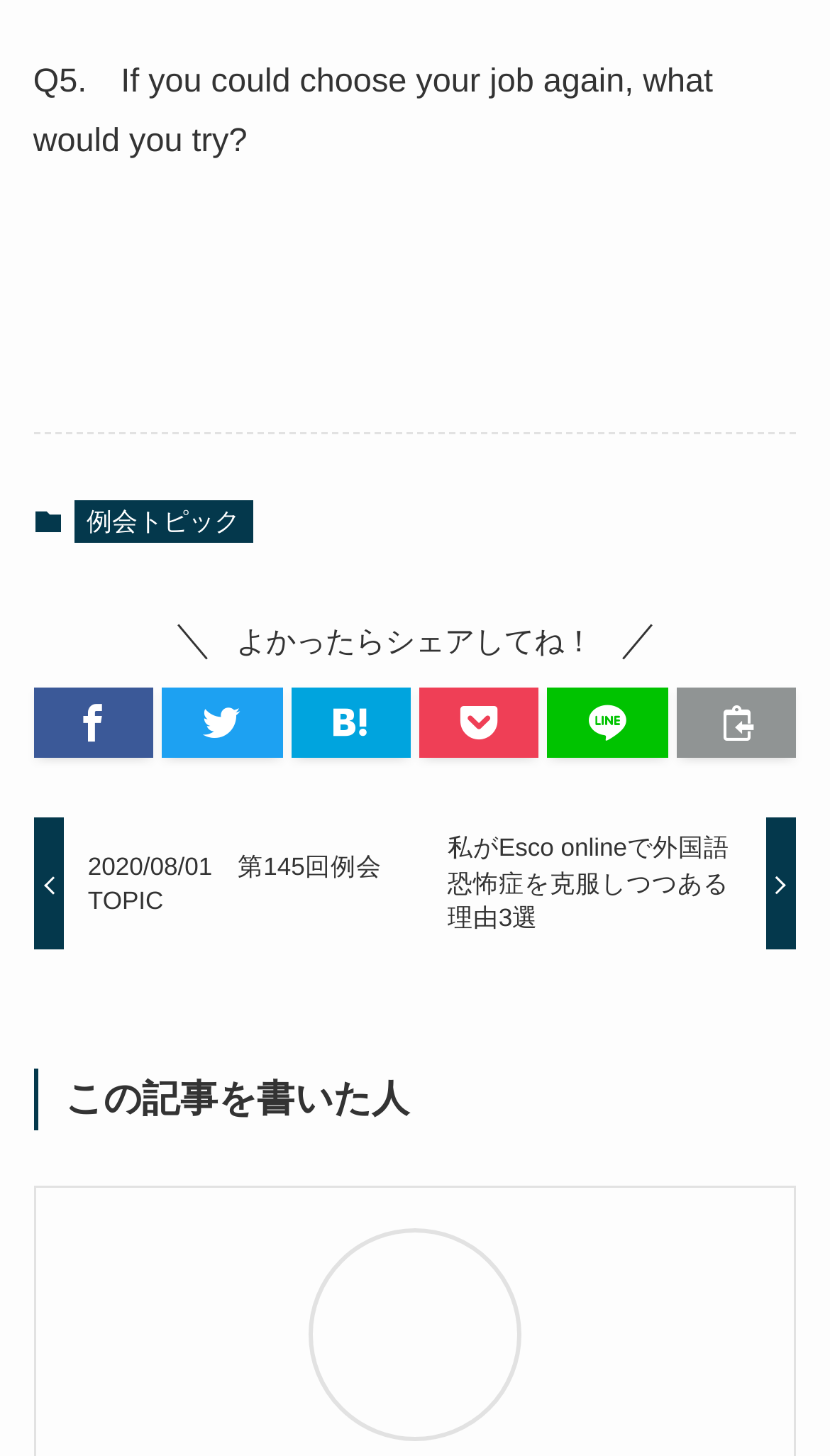By analyzing the image, answer the following question with a detailed response: What is the avatar of the person who wrote the article?

I found the image 'esco2014のアバター' on the webpage, which suggests that it is the avatar of the person who wrote the article.